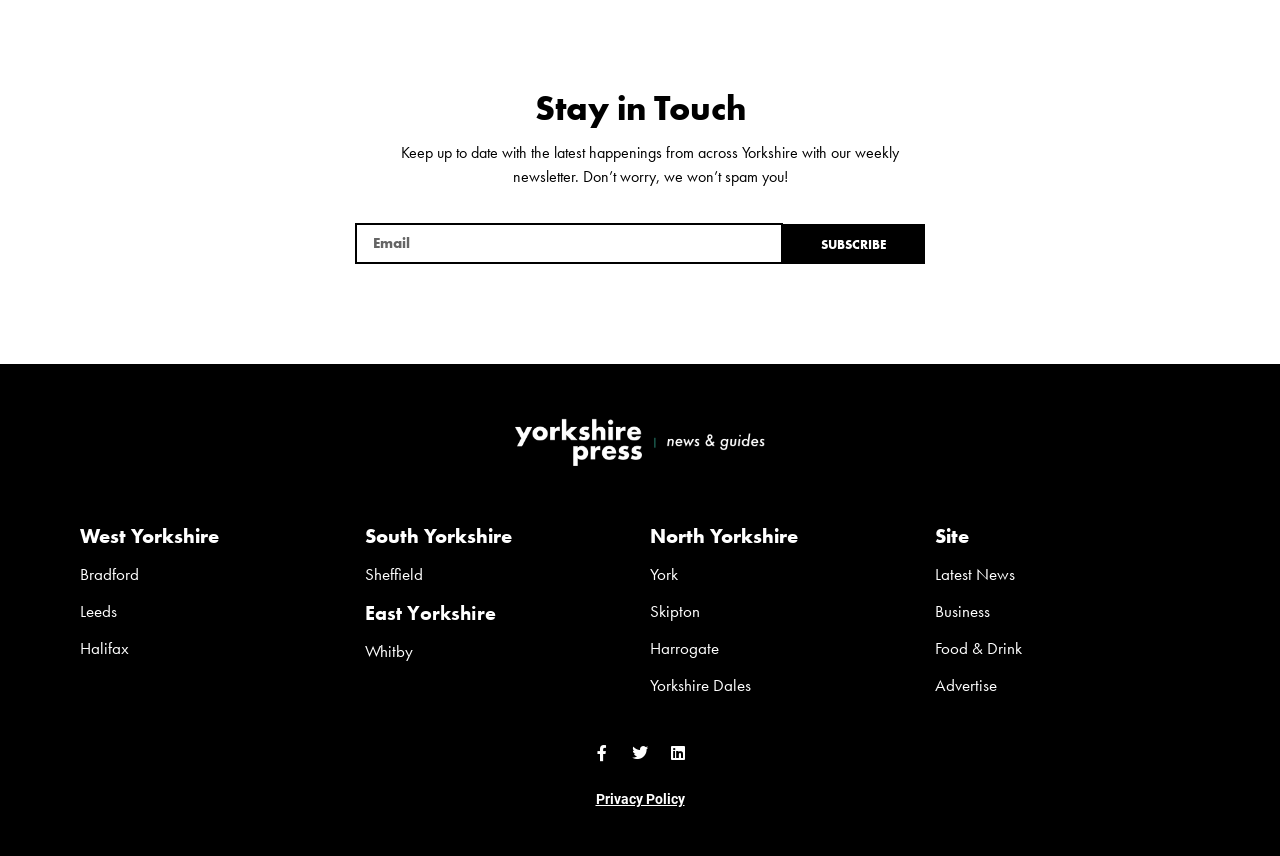What is the topic of the link 'Business'?
With the help of the image, please provide a detailed response to the question.

The link 'Business' is categorized under the 'Site' heading, suggesting that it leads to a section of the website focused on business-related news, articles, or information.